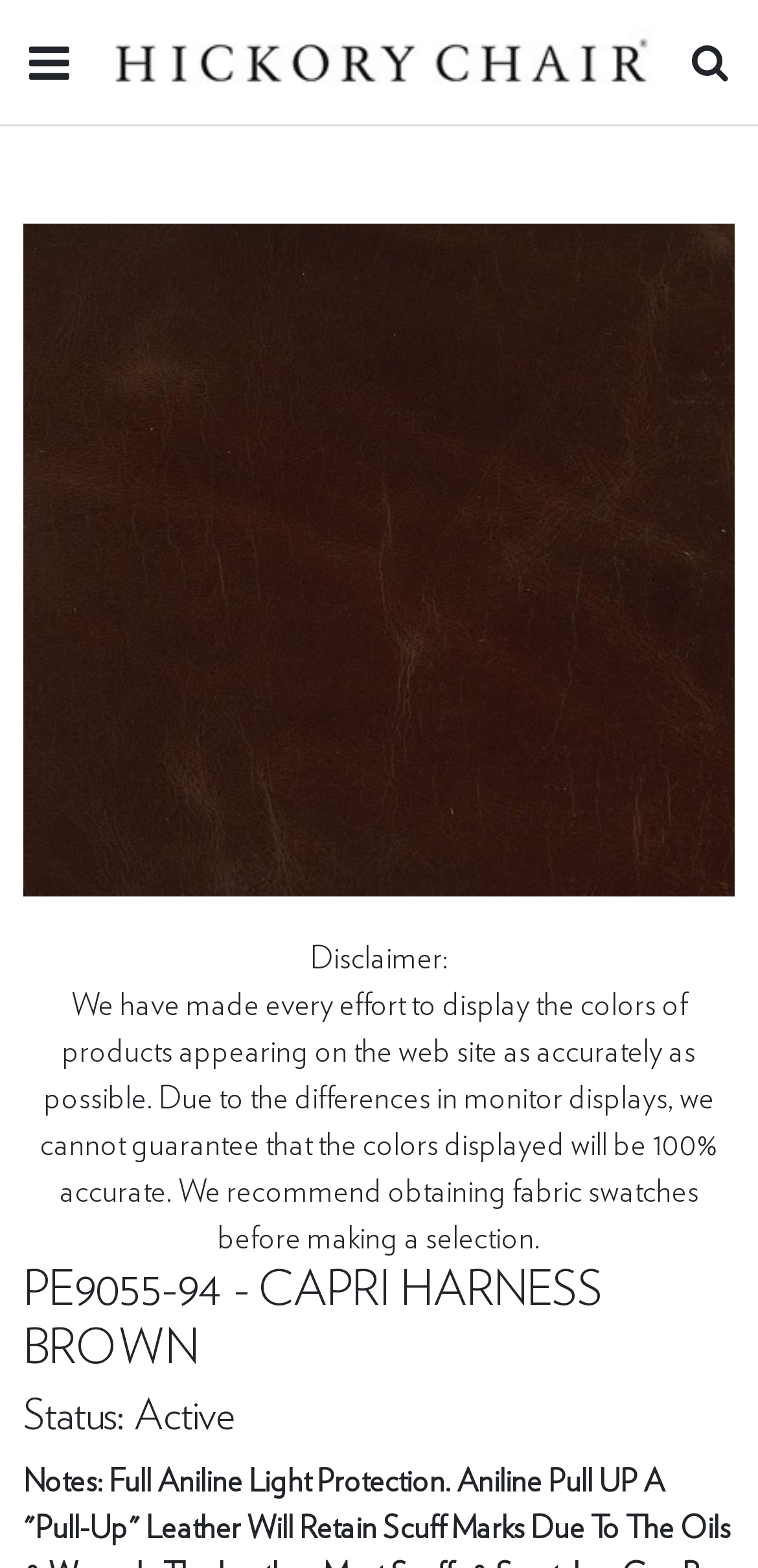What is the purpose of the disclaimer?
Respond with a short answer, either a single word or a phrase, based on the image.

To clarify color accuracy